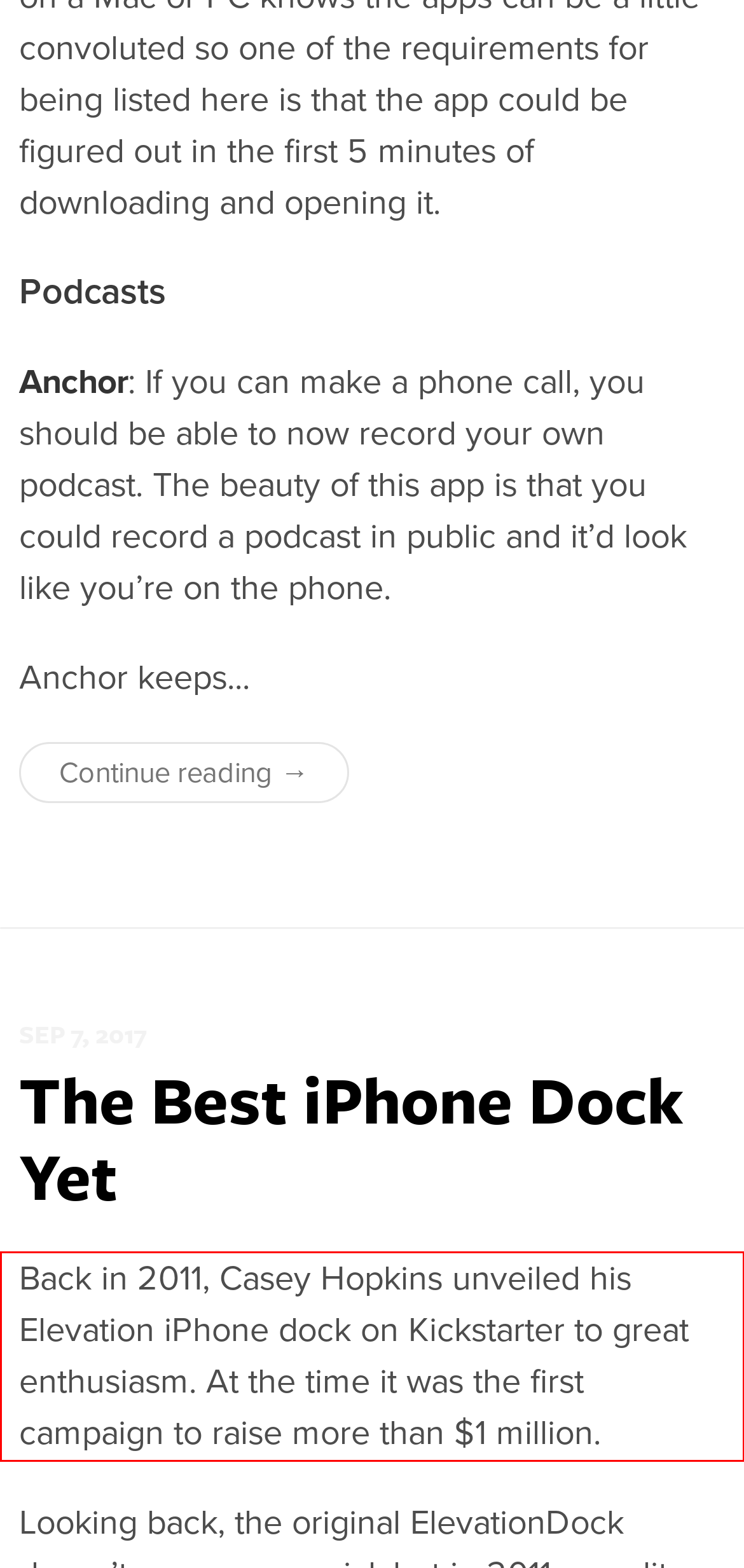Please use OCR to extract the text content from the red bounding box in the provided webpage screenshot.

Back in 2011, Casey Hopkins unveiled his Elevation iPhone dock on Kickstarter to great enthusiasm. At the time it was the first campaign to raise more than $1 million.